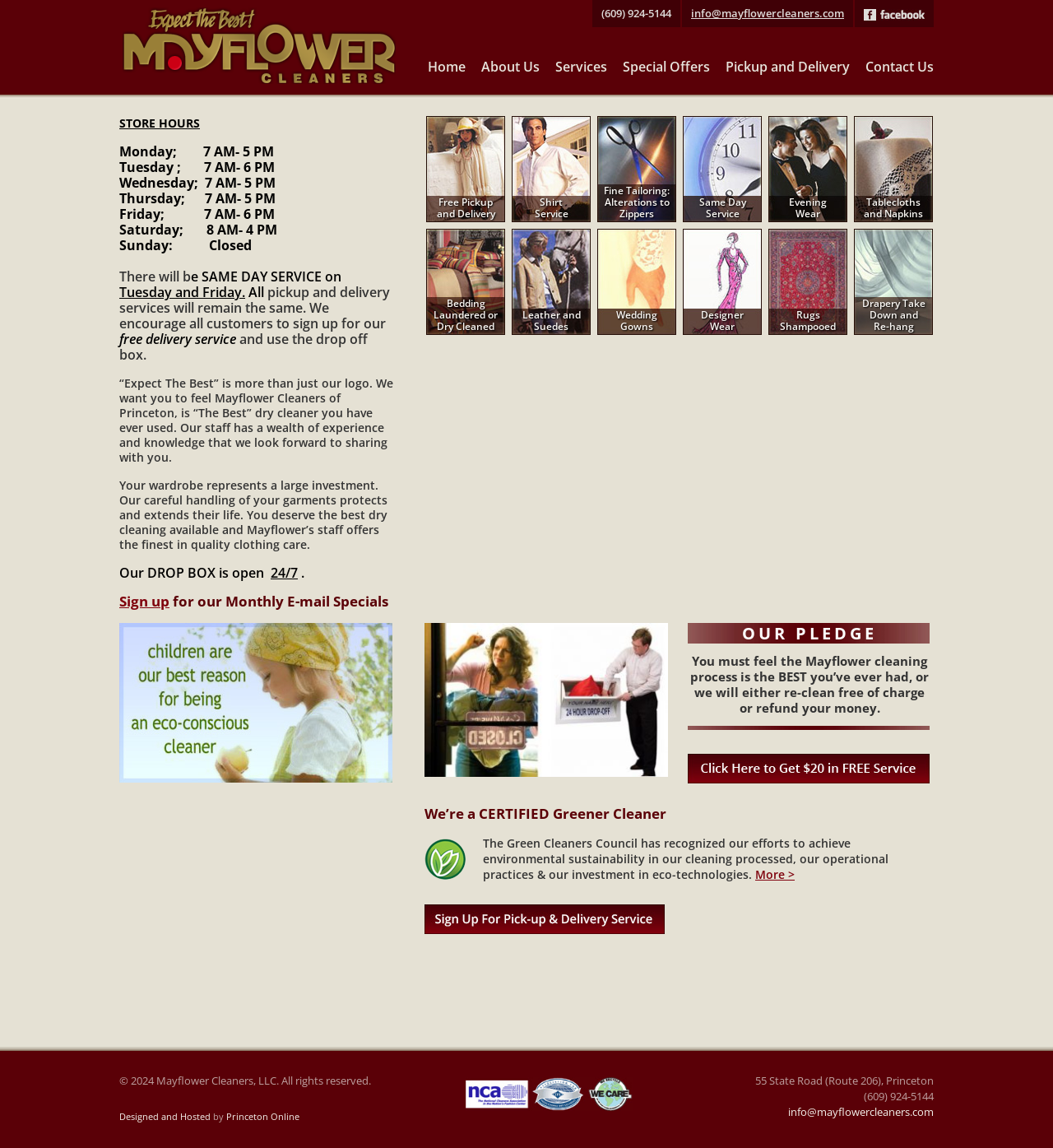Bounding box coordinates are specified in the format (top-left x, top-left y, bottom-right x, bottom-right y). All values are floating point numbers bounded between 0 and 1. Please provide the bounding box coordinate of the region this sentence describes: Home

[0.406, 0.05, 0.442, 0.066]